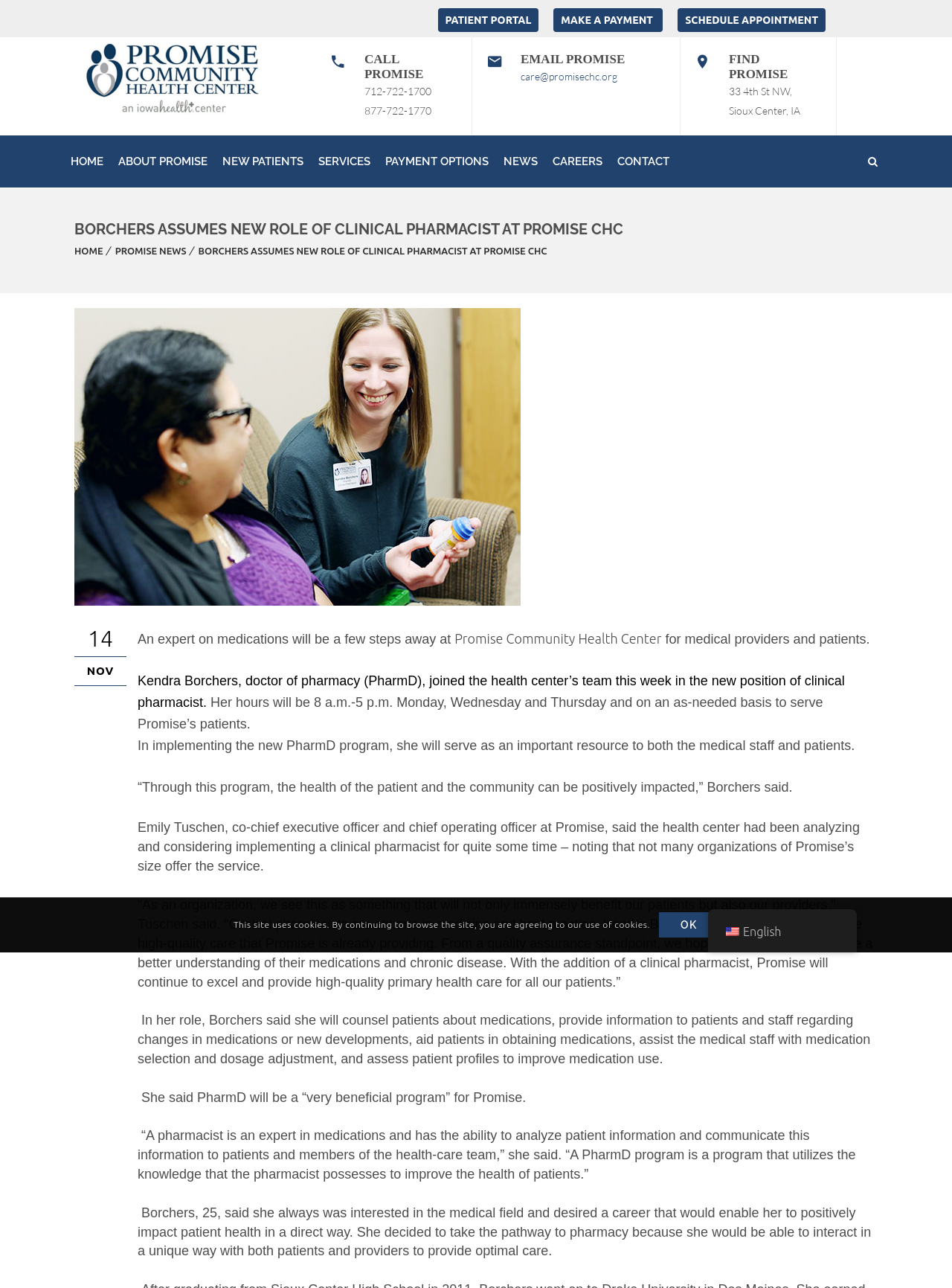Find the bounding box coordinates for the element that must be clicked to complete the instruction: "Click the 'HOME' link". The coordinates should be four float numbers between 0 and 1, indicated as [left, top, right, bottom].

[0.066, 0.105, 0.116, 0.146]